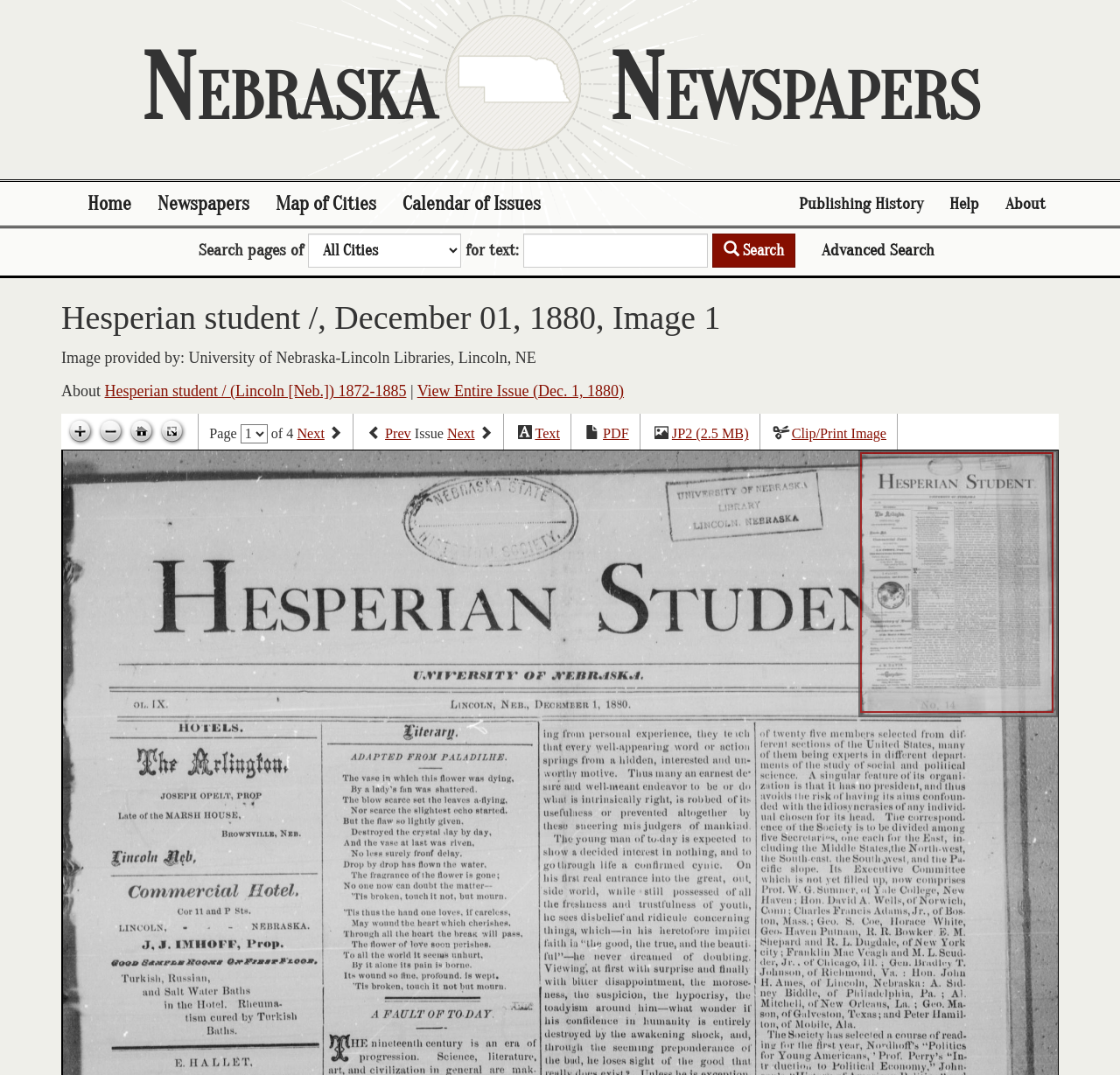How many pages are in this issue?
Refer to the screenshot and deliver a thorough answer to the question presented.

The number of pages can be found in the text 'Page 1 of 4' which is located below the image of the newspaper page.